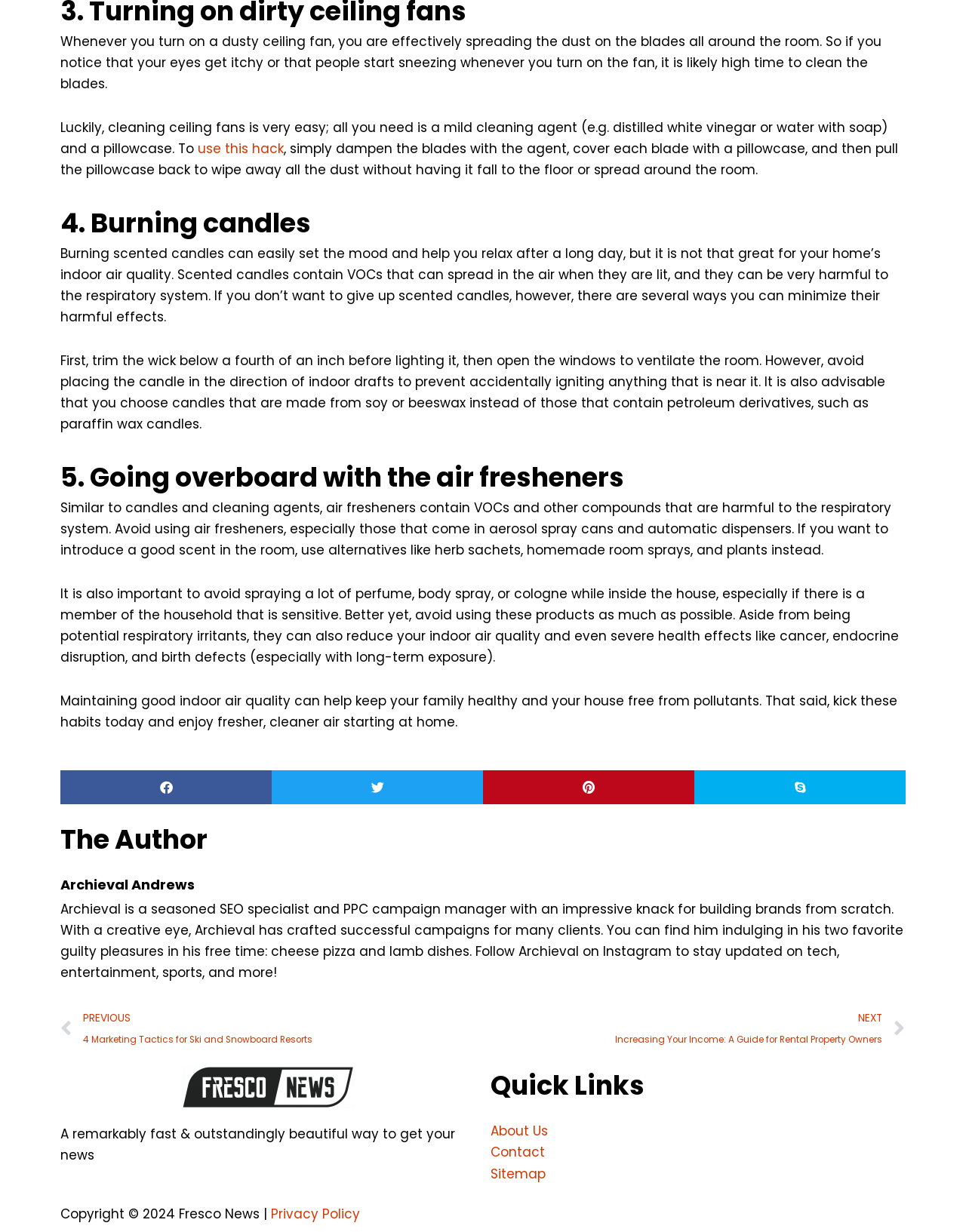Using the elements shown in the image, answer the question comprehensively: Who is the author of the article?

The author's name is mentioned at the bottom of the article, along with a brief bio that describes their expertise in SEO and PPC campaign management.